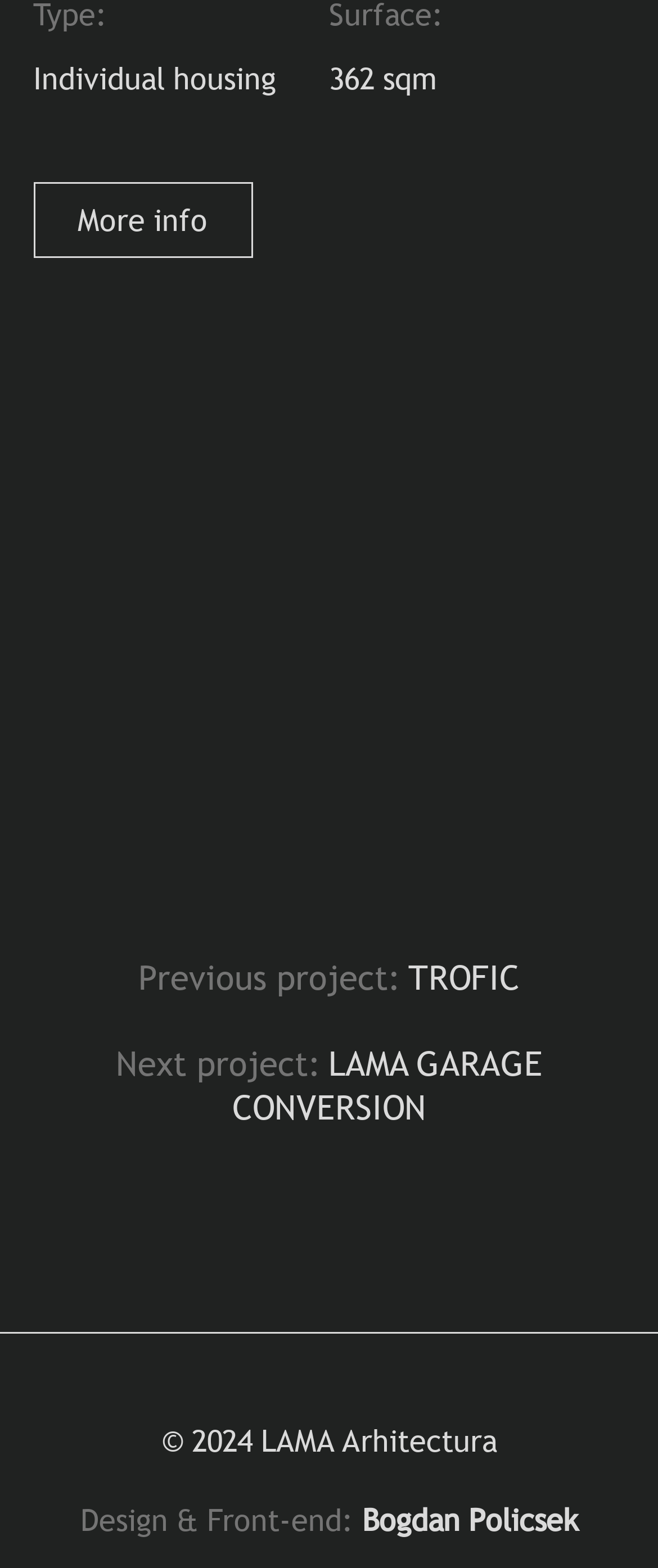Who is credited for the photography?
Examine the webpage screenshot and provide an in-depth answer to the question.

I found the answer by looking at the link element with the text 'Radu Malasincu'. It is located below the text 'Photography credits:', which suggests that Radu Malasincu is the one credited for the photography.